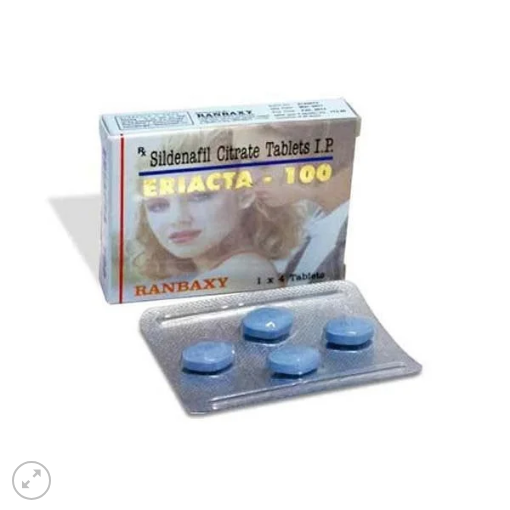What is the name of the manufacturer of Eriacta?
Please provide a detailed and thorough answer to the question.

The manufacturer's name can be found on the packaging of the Eriacta medication, which is Ranbaxy.